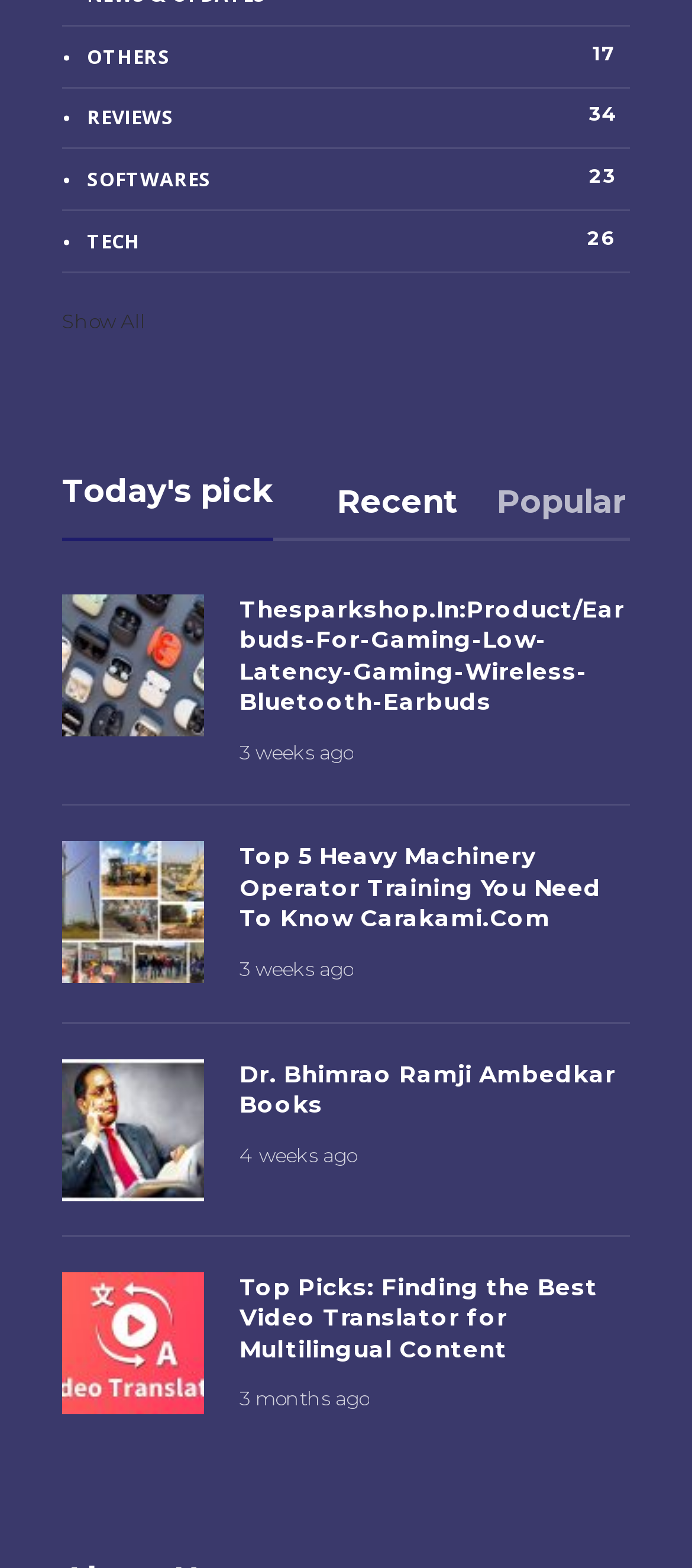What is the category of the first link?
Please provide a comprehensive answer based on the information in the image.

The first link on the webpage has the text 'OTHERS 17', so its category is OTHERS.